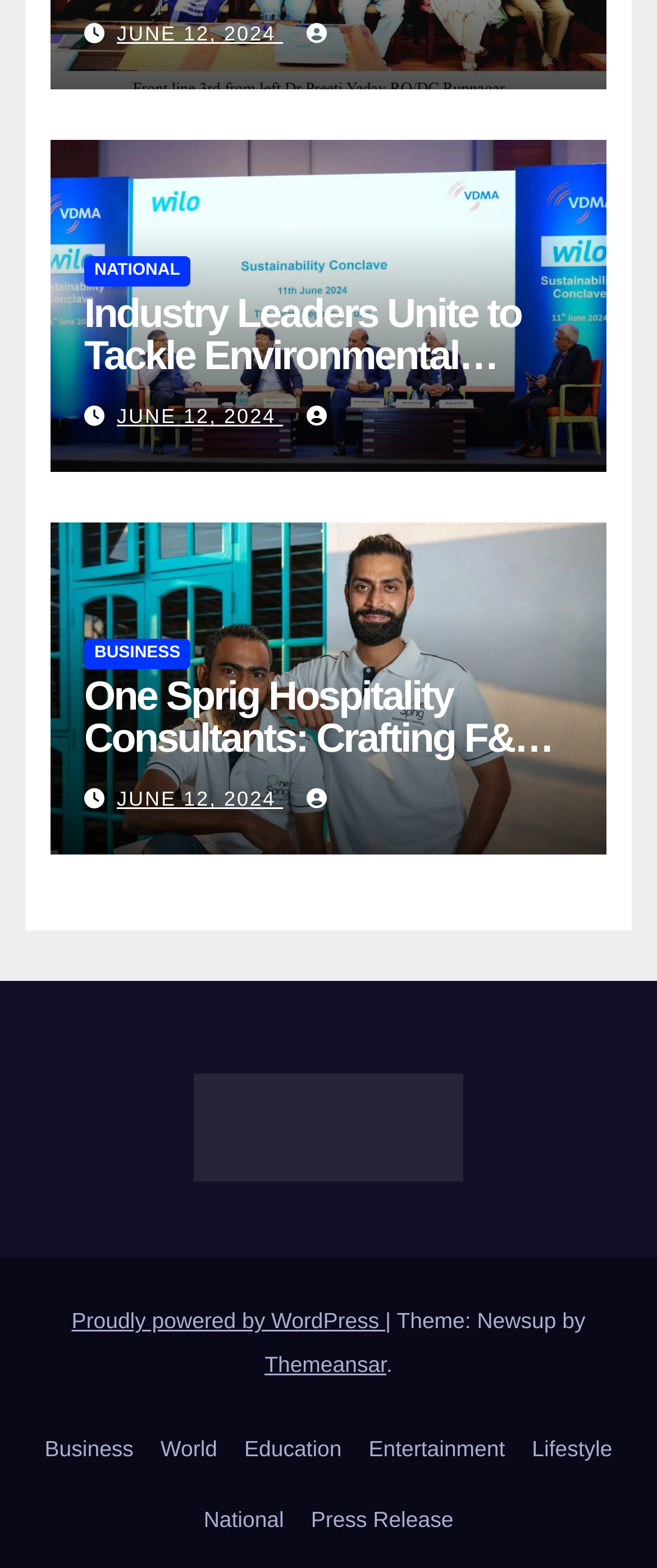Can you find the bounding box coordinates for the element that needs to be clicked to execute this instruction: "click on the link to Industry Leaders Unite to Tackle Environmental Challenges in Wilo Sustainability Conclave"? The coordinates should be given as four float numbers between 0 and 1, i.e., [left, top, right, bottom].

[0.128, 0.186, 0.793, 0.296]